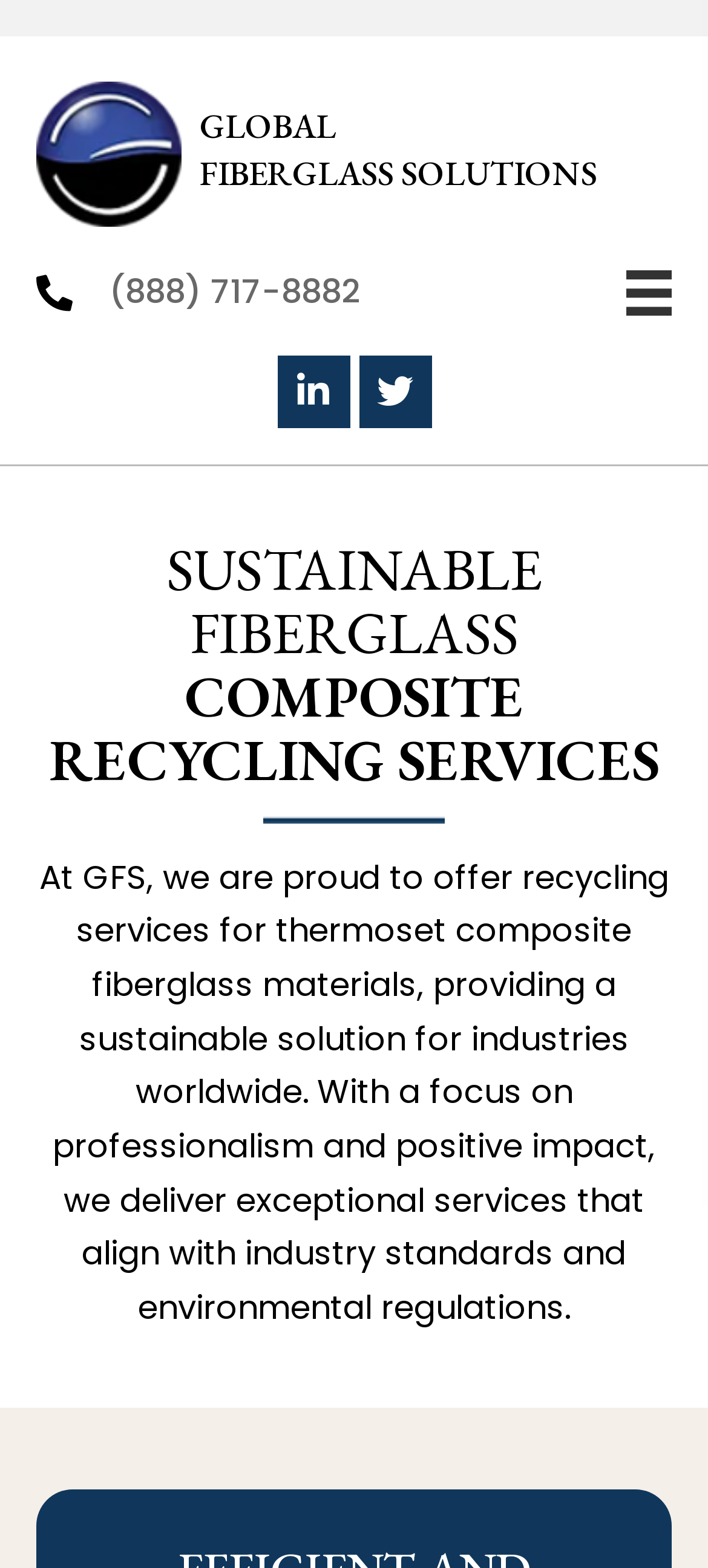Write an elaborate caption that captures the essence of the webpage.

The webpage is about the recycling services offered by GLOBAL FIBERGLASS SOLUTIONS, with a focus on sustainability. At the top left, there is a link to the company's website, accompanied by a small blue and white ball with a black rim icon. Next to it, the company name "GLOBAL FIBERGLASS SOLUTIONS" is displayed in two lines.

On the top right, there is a small image, and below it, a phone number "(888) 717-8882" is provided as a link. Social media buttons for LinkedIn and Twitter are placed in the middle of the top section.

The main content of the webpage is headed by a prominent title "SUSTAINABLE FIBERGLASS COMPOSITE RECYCLING SERVICES". Below the title, there is an image with a dark blue background and a white line. The main text describes the company's recycling services, highlighting their professionalism, industry standards, and environmental regulations. The text is quite lengthy and takes up most of the webpage's content area.